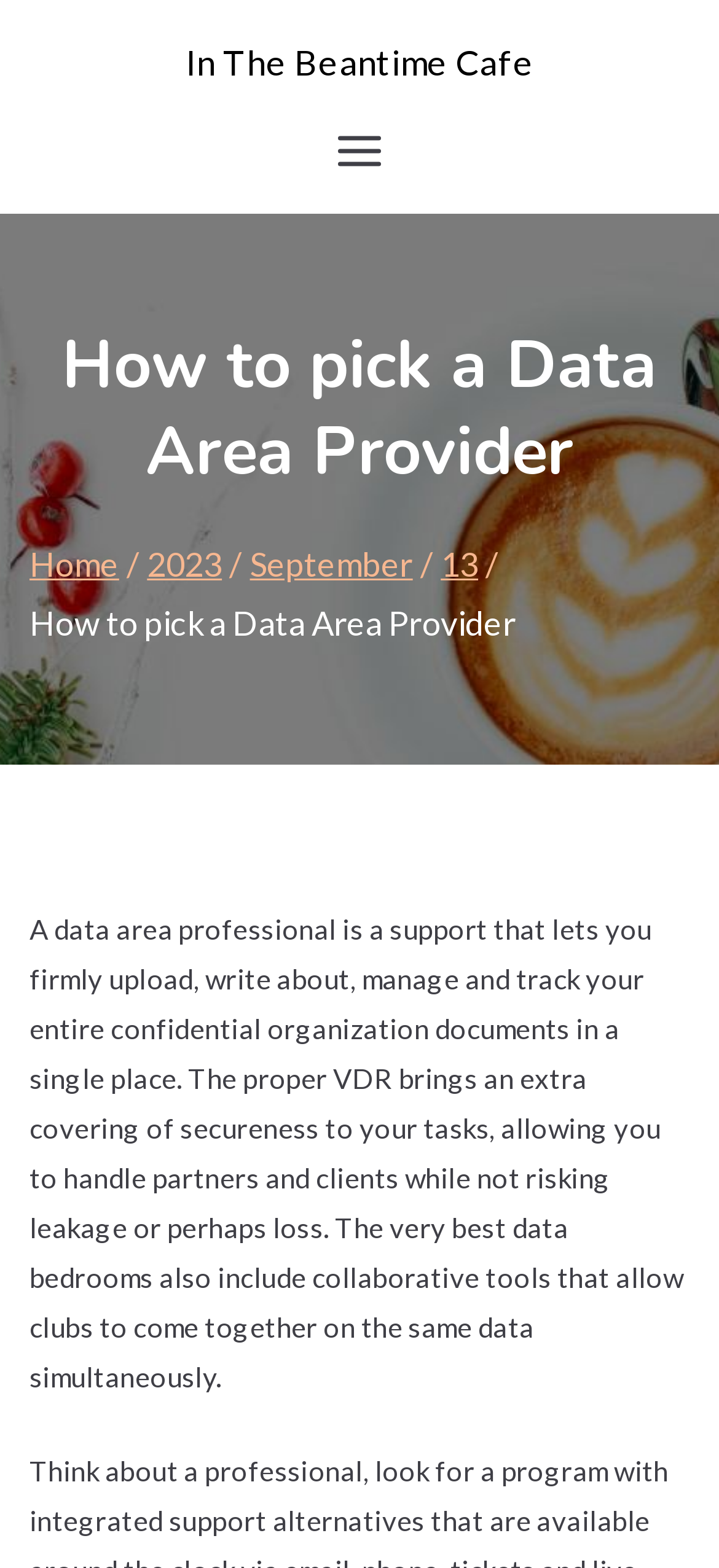How many links are in the breadcrumbs navigation?
We need a detailed and meticulous answer to the question.

The number of links in the breadcrumbs navigation is obtained by counting the link elements within the navigation element, which are 'Home', '2023', 'September', and '13'.